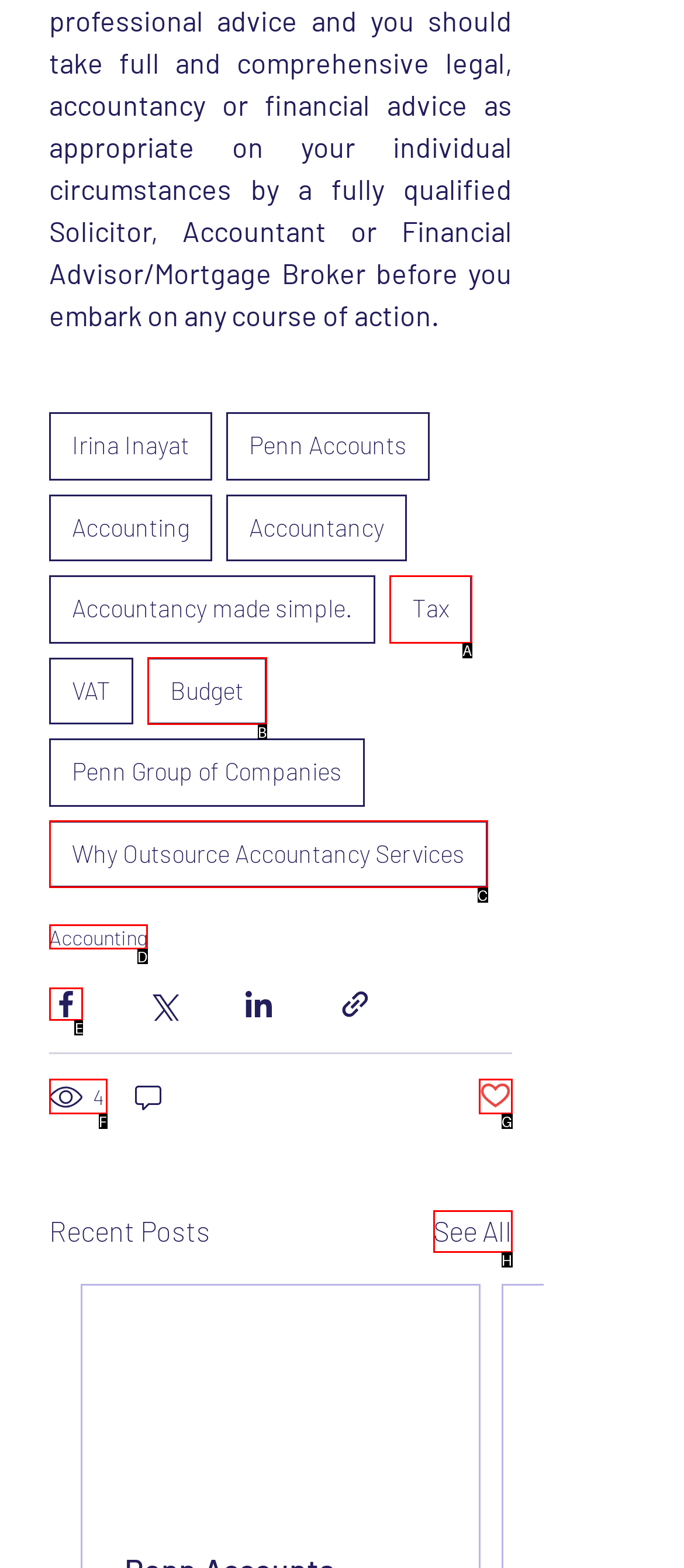Select the right option to accomplish this task: Share via Facebook. Reply with the letter corresponding to the correct UI element.

E